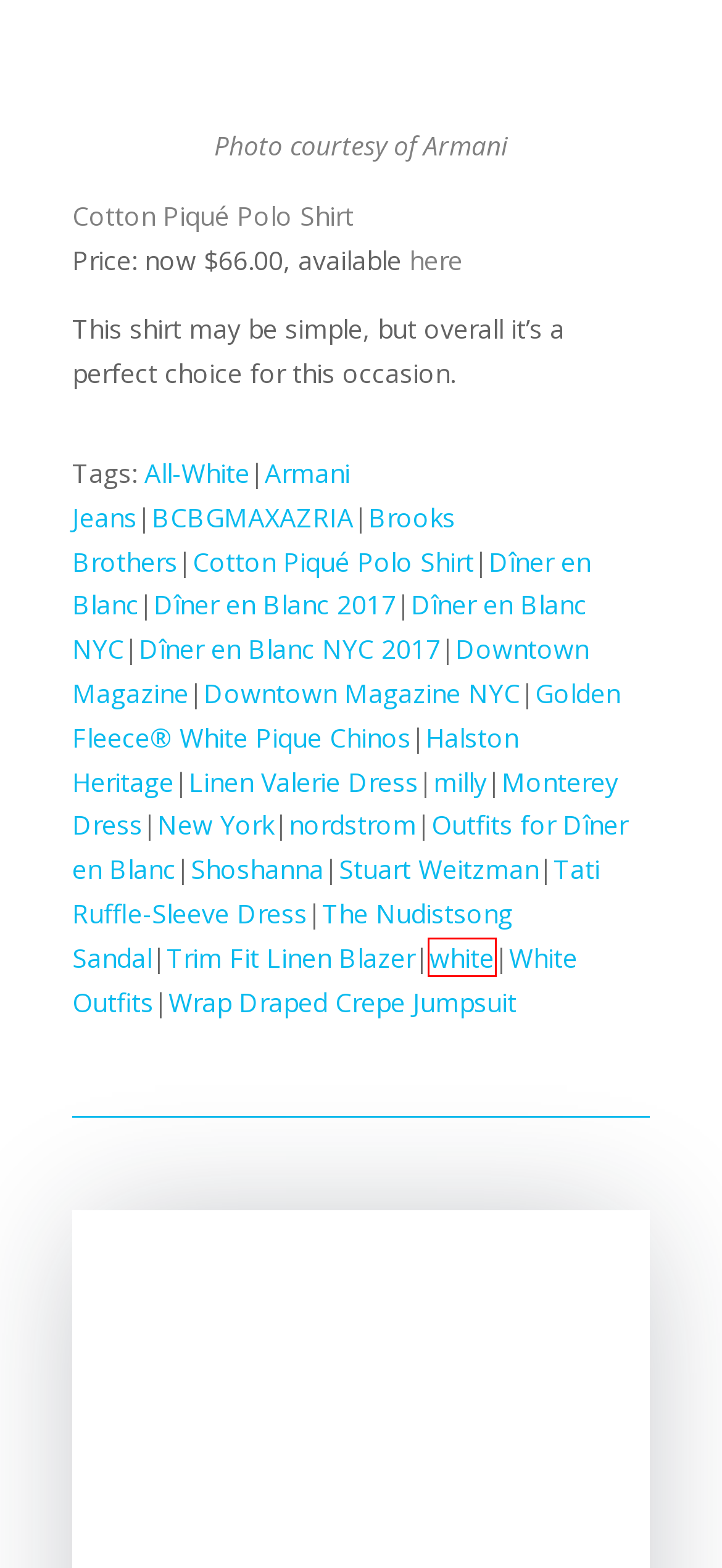You have a screenshot of a webpage with a red rectangle bounding box. Identify the best webpage description that corresponds to the new webpage after clicking the element within the red bounding box. Here are the candidates:
A. white Archives - Downtown Magazine
B. Monterey Dress Archives - Downtown Magazine
C. Shoshanna Archives - Downtown Magazine
D. Outfits for Dîner en Blanc Archives - Downtown Magazine
E. Dîner en Blanc Archives - Downtown Magazine
F. The Nudistsong Sandal Archives - Downtown Magazine
G. BCBGMAXAZRIA Archives - Downtown Magazine
H. Armani Jeans Archives - Downtown Magazine

A